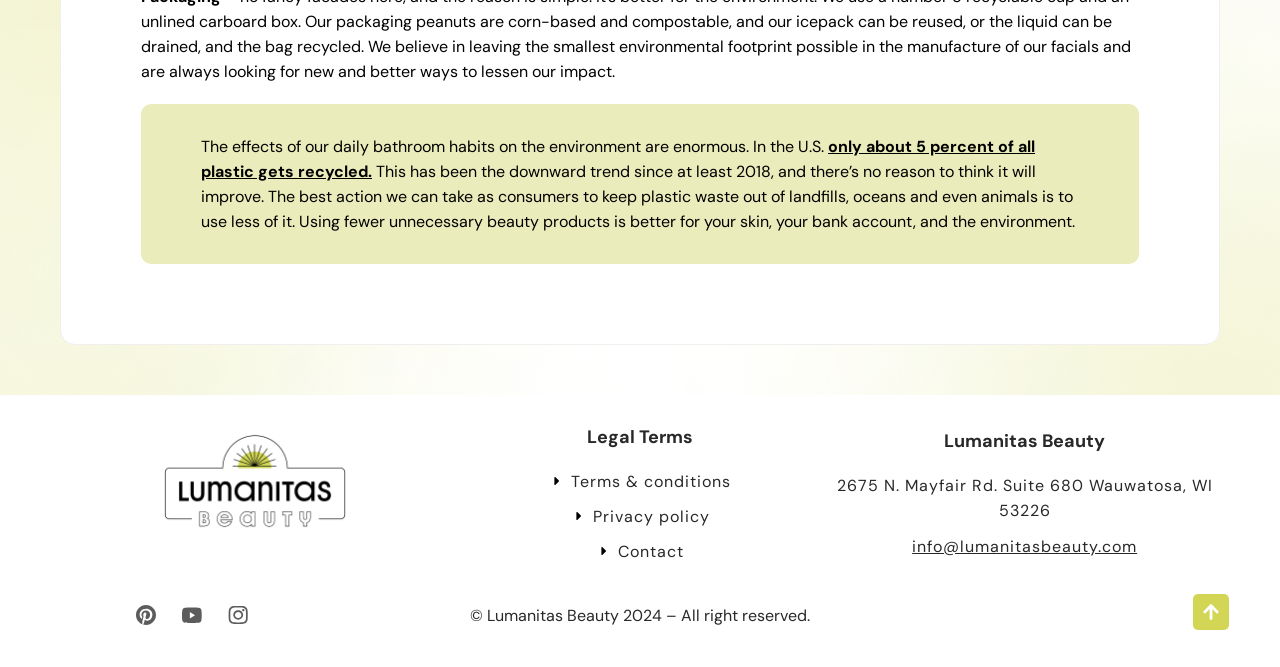Identify the bounding box for the element characterized by the following description: "info@lumanitasbeauty.com".

[0.65, 0.801, 0.951, 0.839]